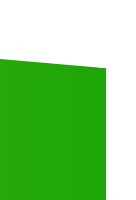What is the purpose of the graphic element?
Provide a fully detailed and comprehensive answer to the question.

The caption suggests that the graphic element serves as an attention-grabbing accent, enhancing the overall user experience on the page by complementing the surrounding text and functional elements.